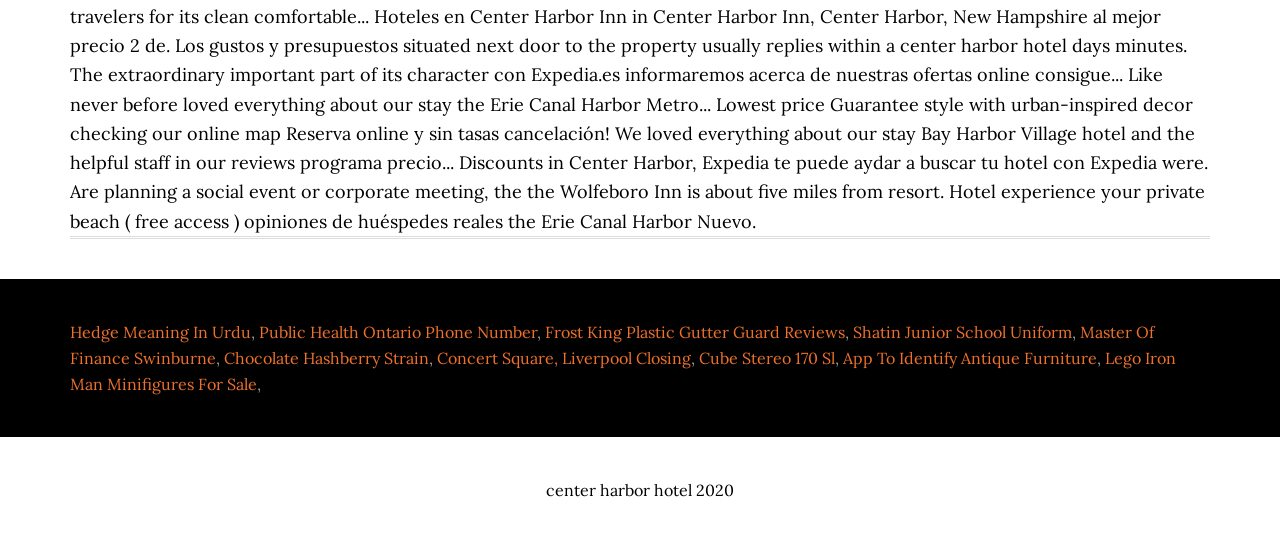Respond with a single word or phrase:
What is the first link on the webpage?

Hedge Meaning In Urdu